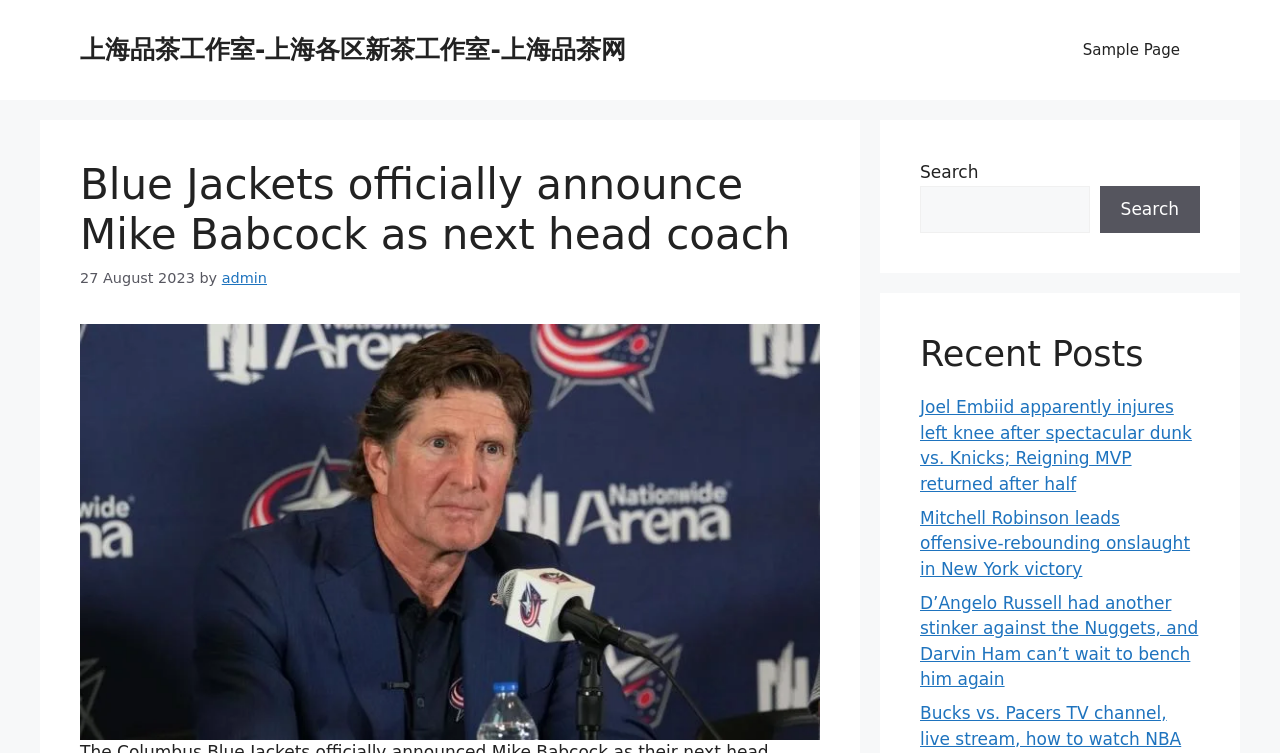Look at the image and answer the question in detail:
Who is the author of the article?

The static text 'by' is followed by a link 'admin', which indicates that admin is the author of the article.